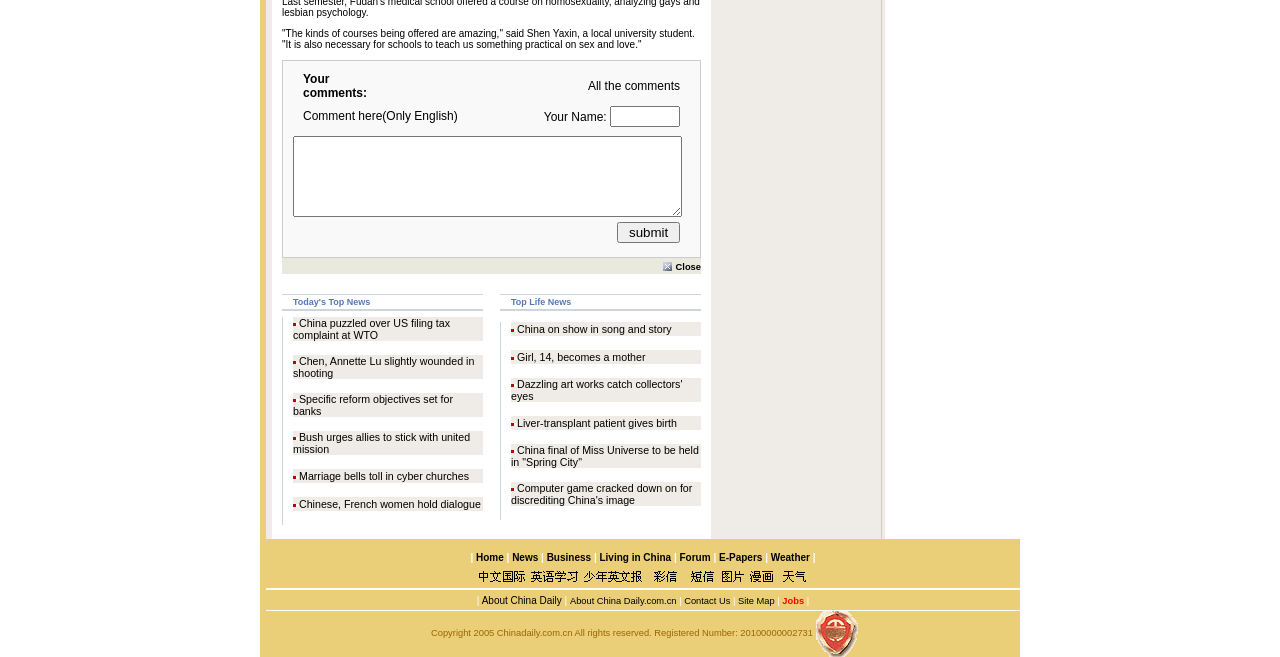Identify the bounding box of the UI element that matches this description: "About China Daily.com.cn".

[0.445, 0.906, 0.529, 0.922]